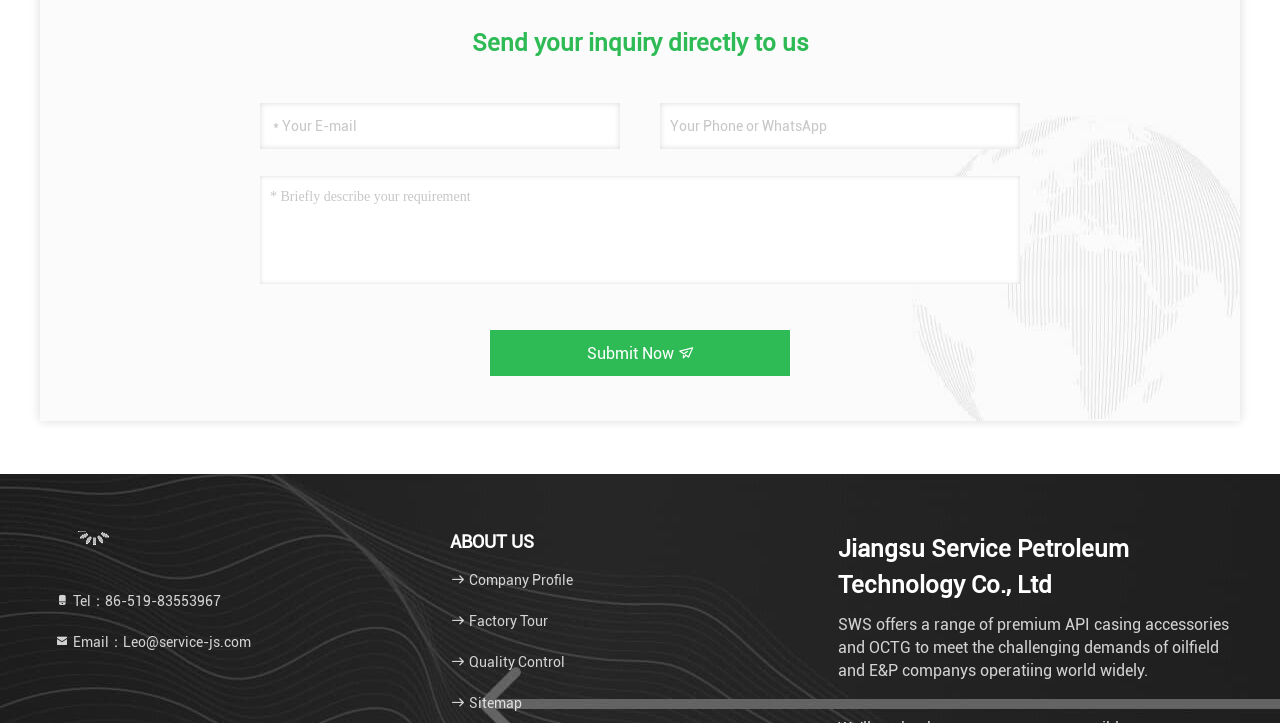Predict the bounding box coordinates of the area that should be clicked to accomplish the following instruction: "Describe your requirement". The bounding box coordinates should consist of four float numbers between 0 and 1, i.e., [left, top, right, bottom].

[0.203, 0.243, 0.797, 0.393]